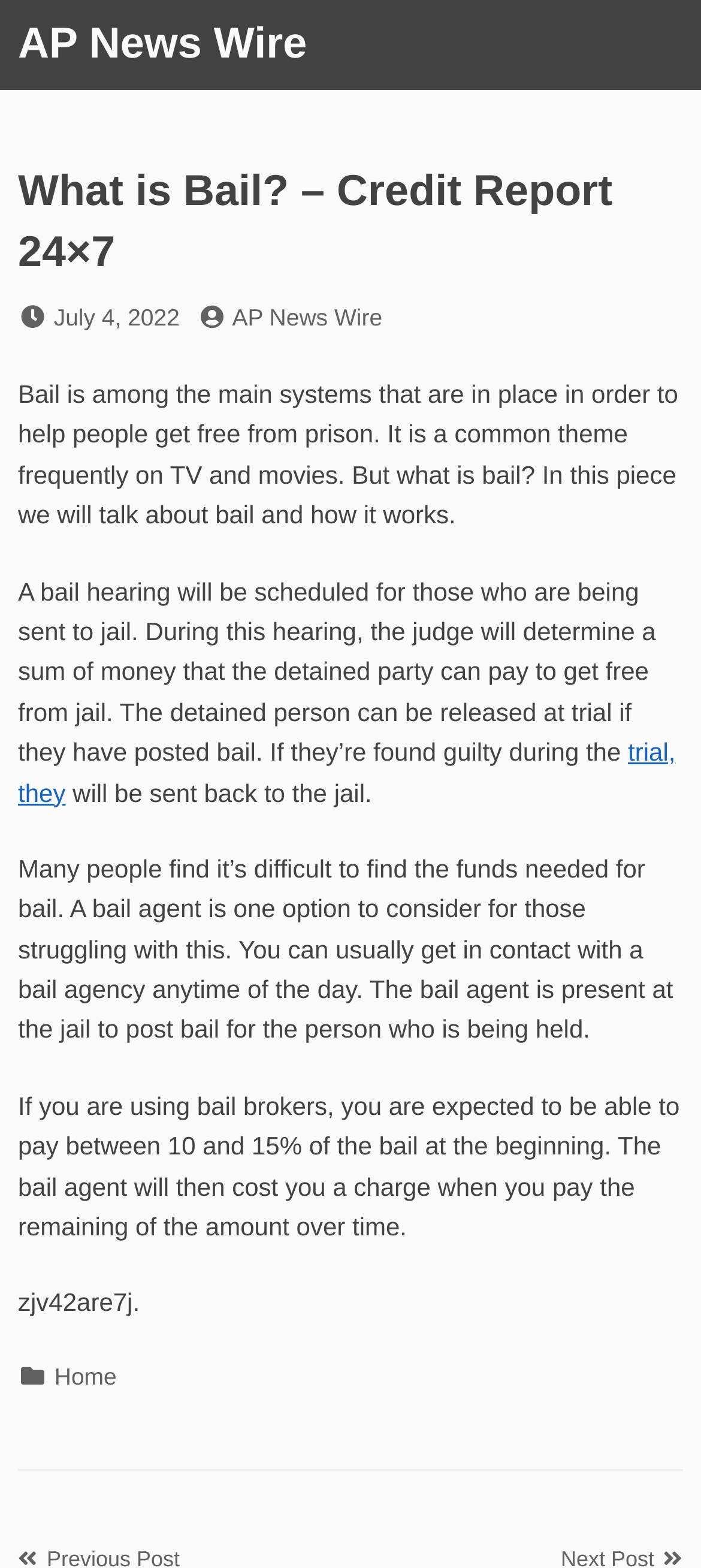Extract the bounding box coordinates for the UI element described by the text: "trial, they". The coordinates should be in the form of [left, top, right, bottom] with values between 0 and 1.

[0.026, 0.47, 0.964, 0.514]